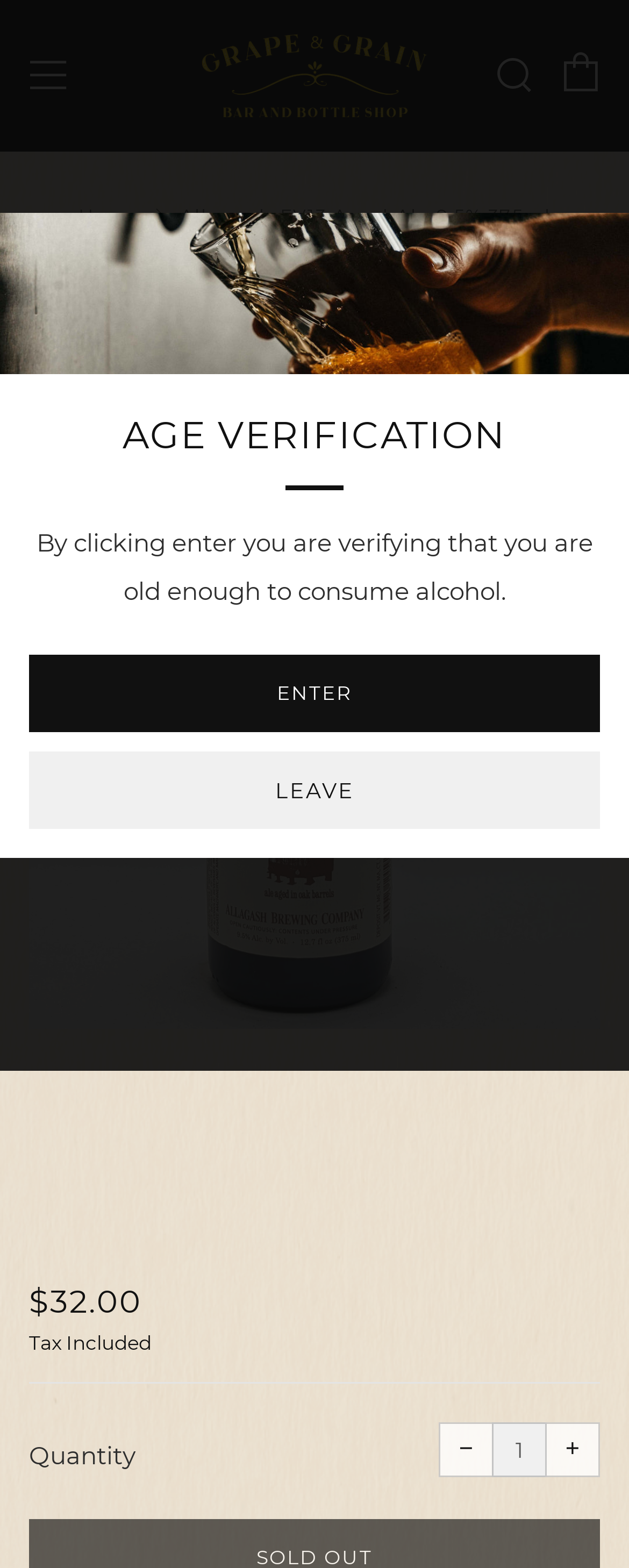Respond with a single word or phrase for the following question: 
What is the price of the ale?

$32.00